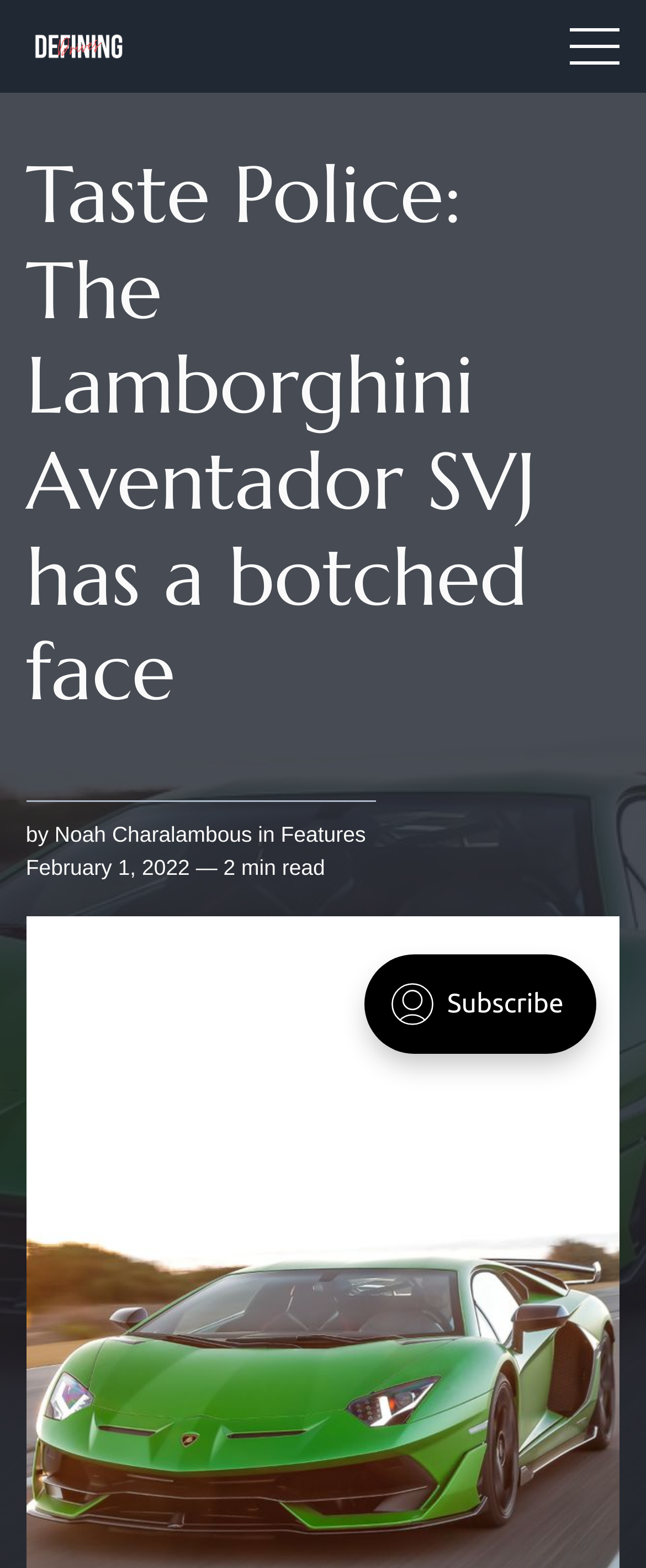Predict the bounding box of the UI element based on this description: "Features".

[0.435, 0.524, 0.566, 0.54]